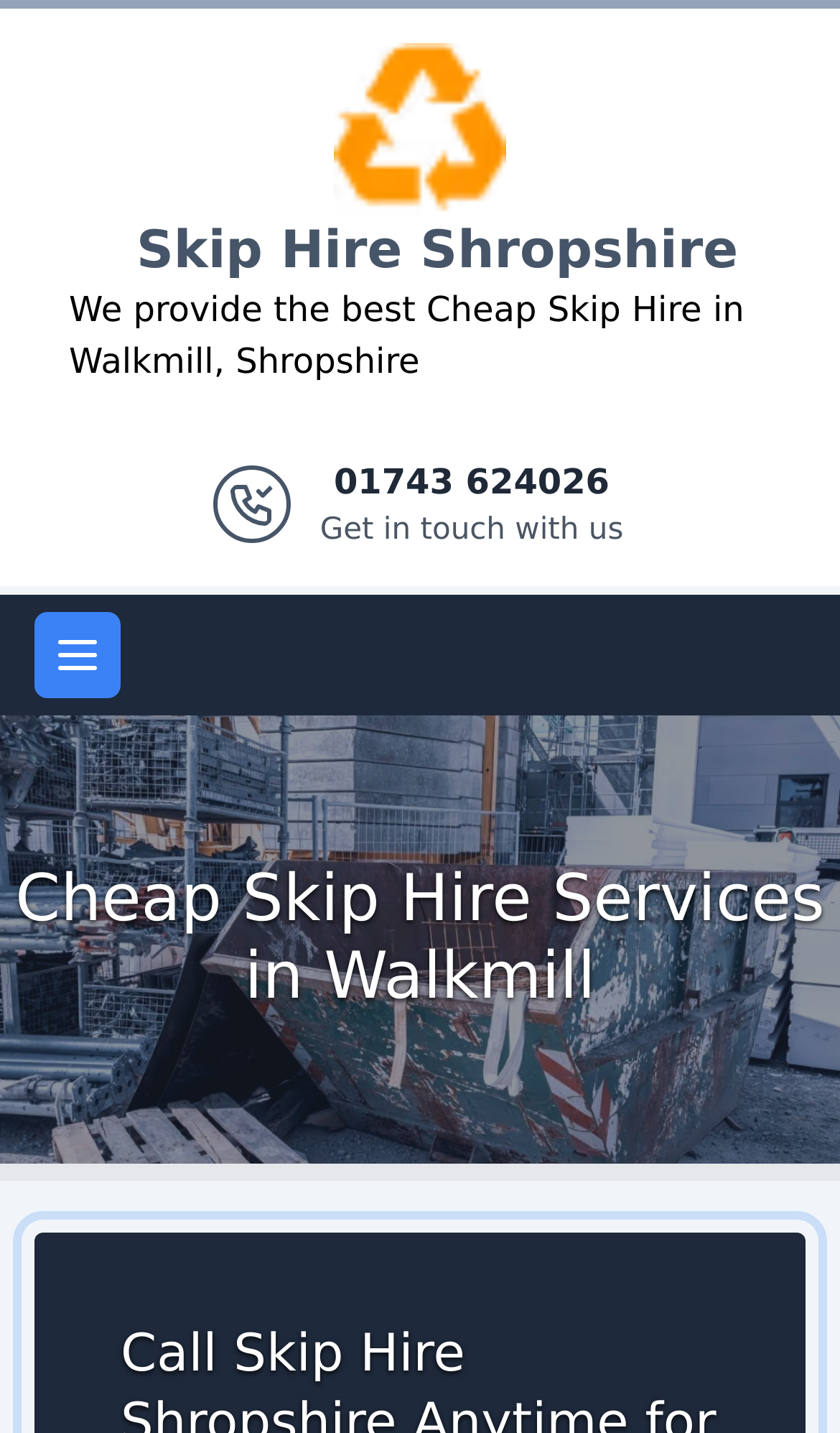What is the phone number to get in touch with Skip Hire Shropshire?
Kindly offer a detailed explanation using the data available in the image.

I found the phone number by looking at the link element with the text '01743 624026 Get in touch with us' which is located at the top of the webpage, inside the banner element.